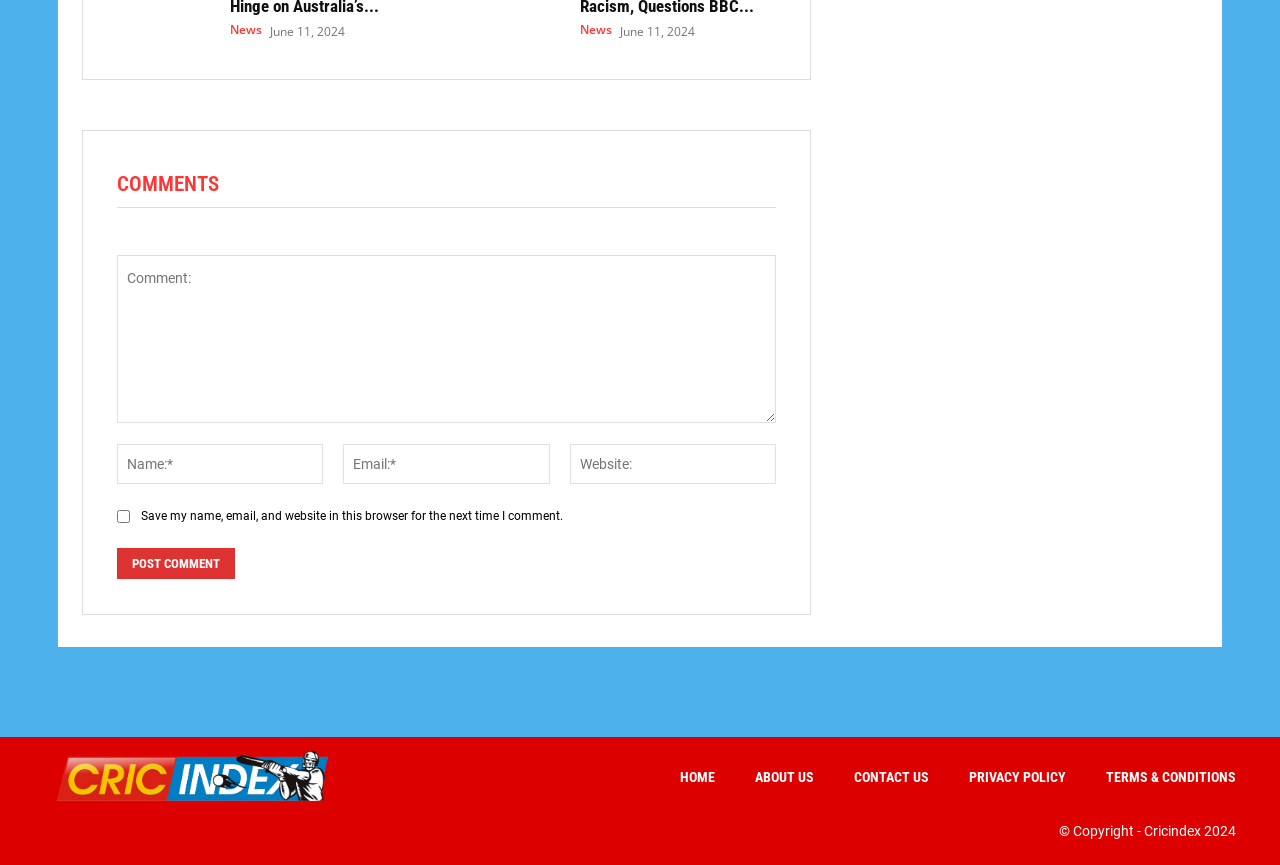What is the purpose of the textboxes?
Refer to the image and provide a one-word or short phrase answer.

To comment